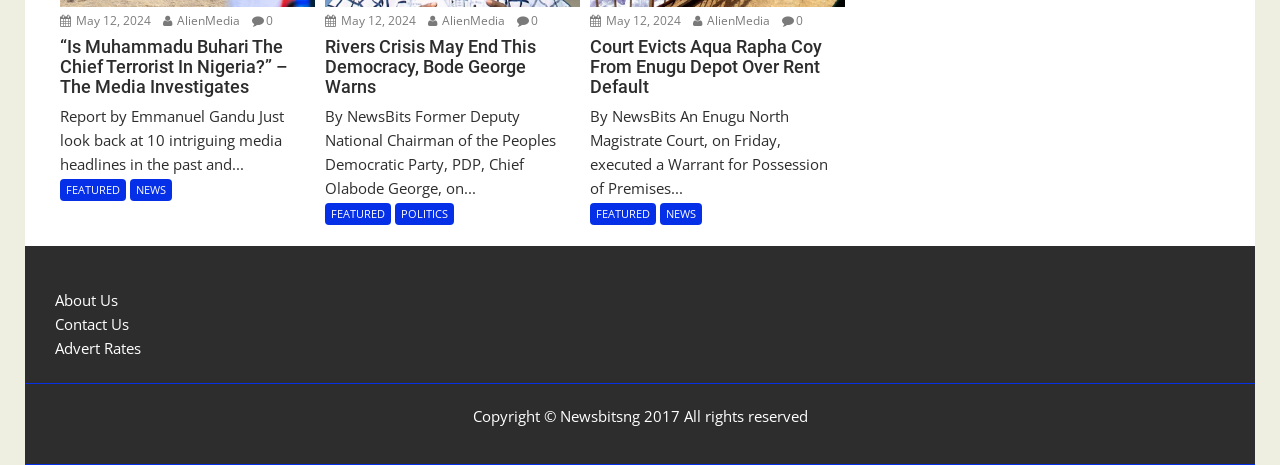Specify the bounding box coordinates of the area to click in order to execute this command: 'Read the news article 'Rivers Crisis May End This Democracy, Bode George Warns''. The coordinates should consist of four float numbers ranging from 0 to 1, and should be formatted as [left, top, right, bottom].

[0.254, 0.08, 0.453, 0.207]